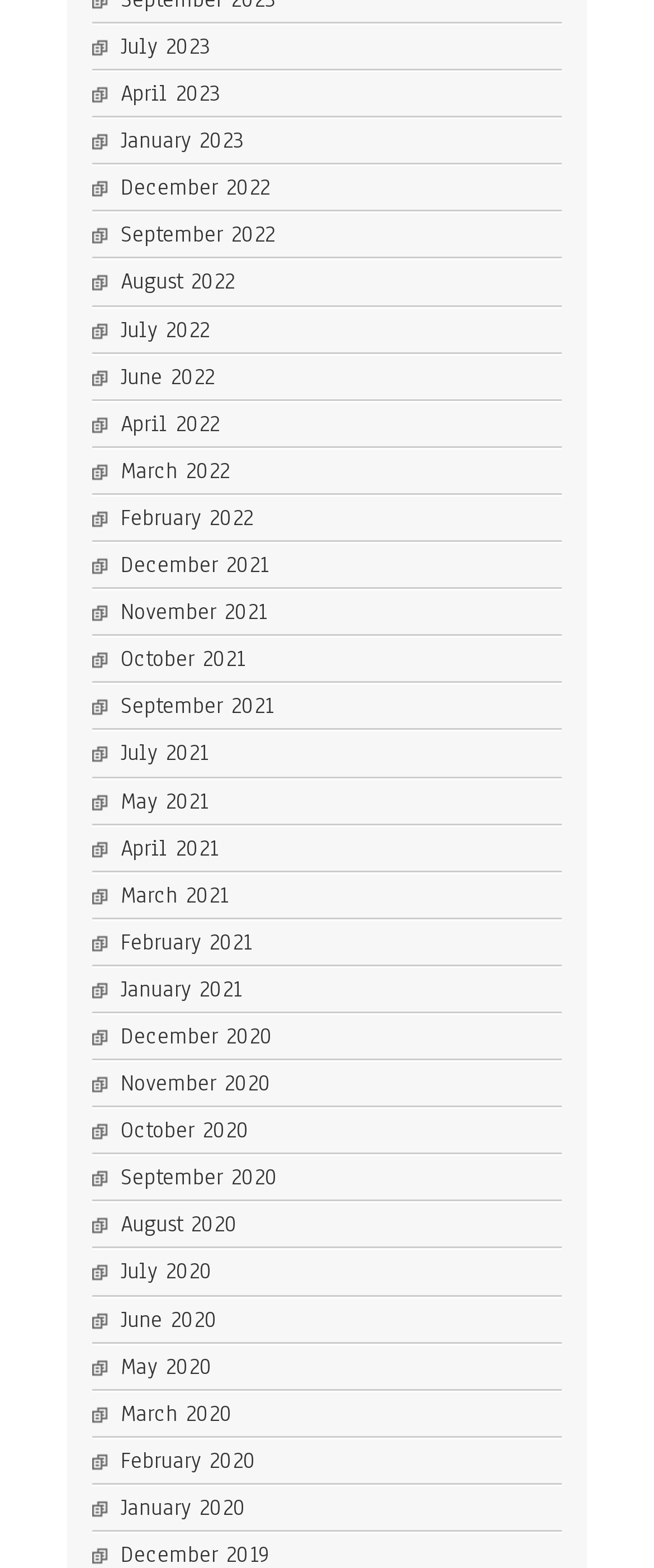Are there any months listed in 2019?
Please give a detailed and elaborate explanation in response to the question.

I examined the list of links and did not find any months listed in 2019. The earliest month listed is January 2020.